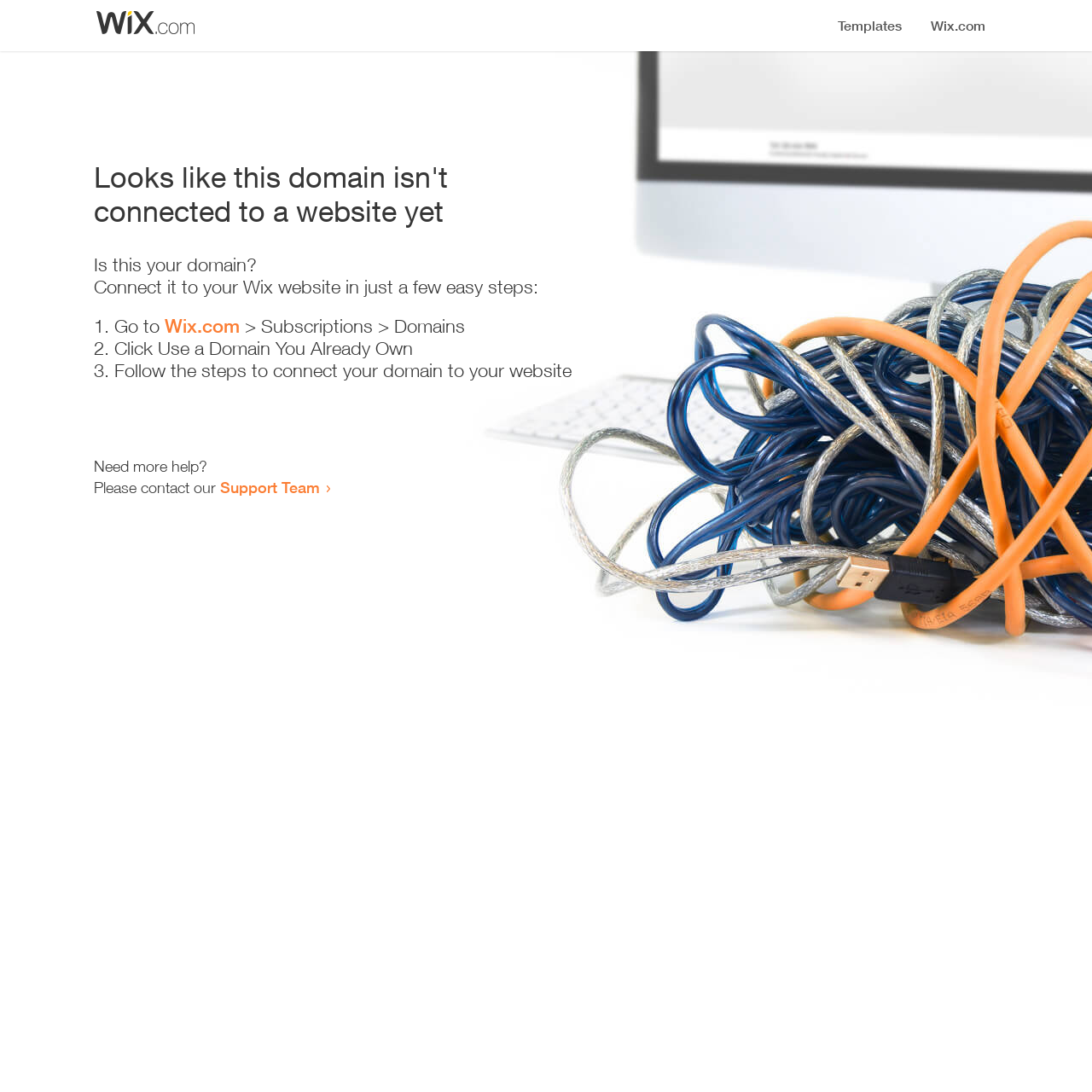Answer the question below with a single word or a brief phrase: 
What is the purpose of the webpage?

To connect domain to website